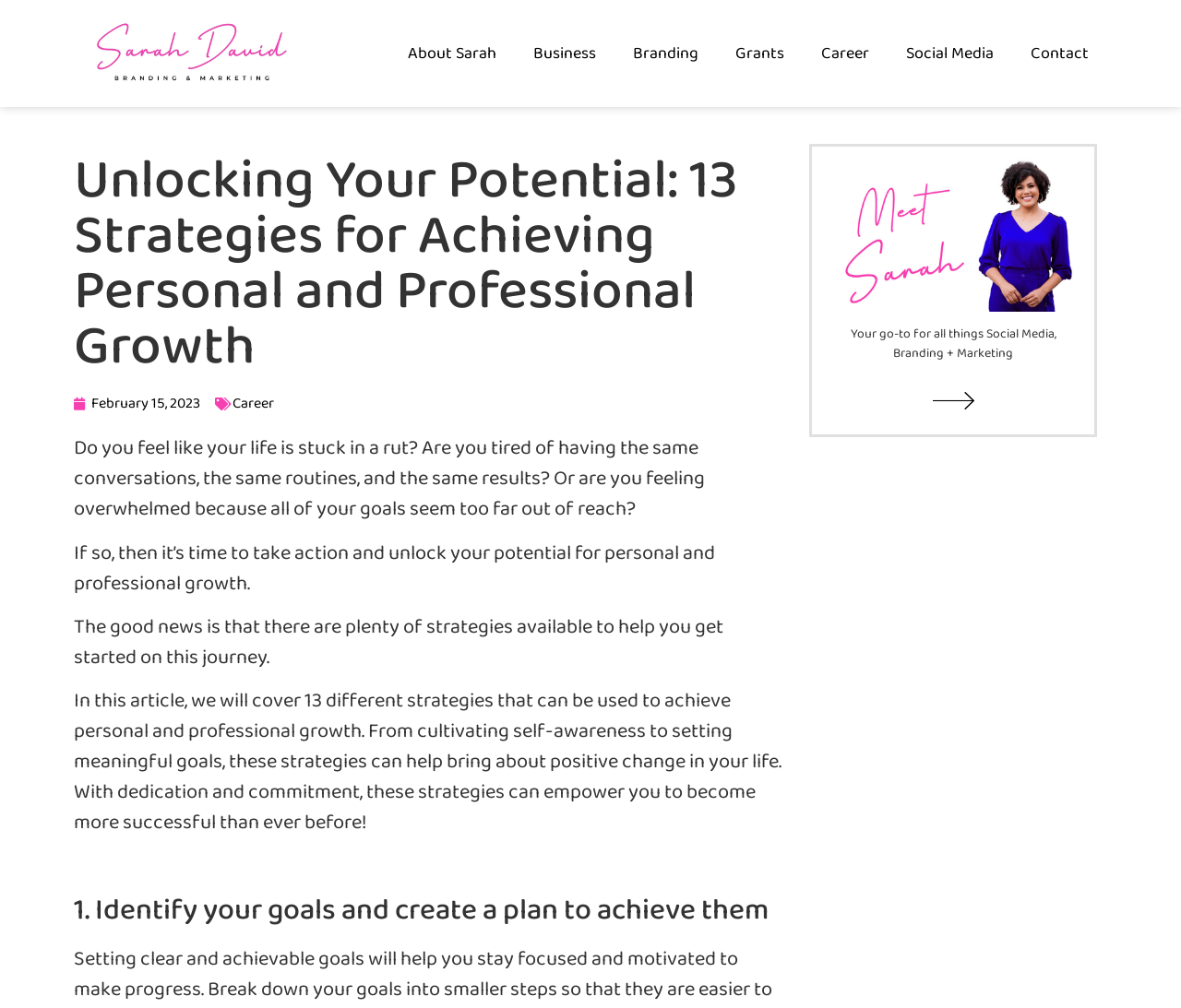Pinpoint the bounding box coordinates of the element to be clicked to execute the instruction: "Click on the 'About Sarah' link".

[0.33, 0.032, 0.436, 0.074]